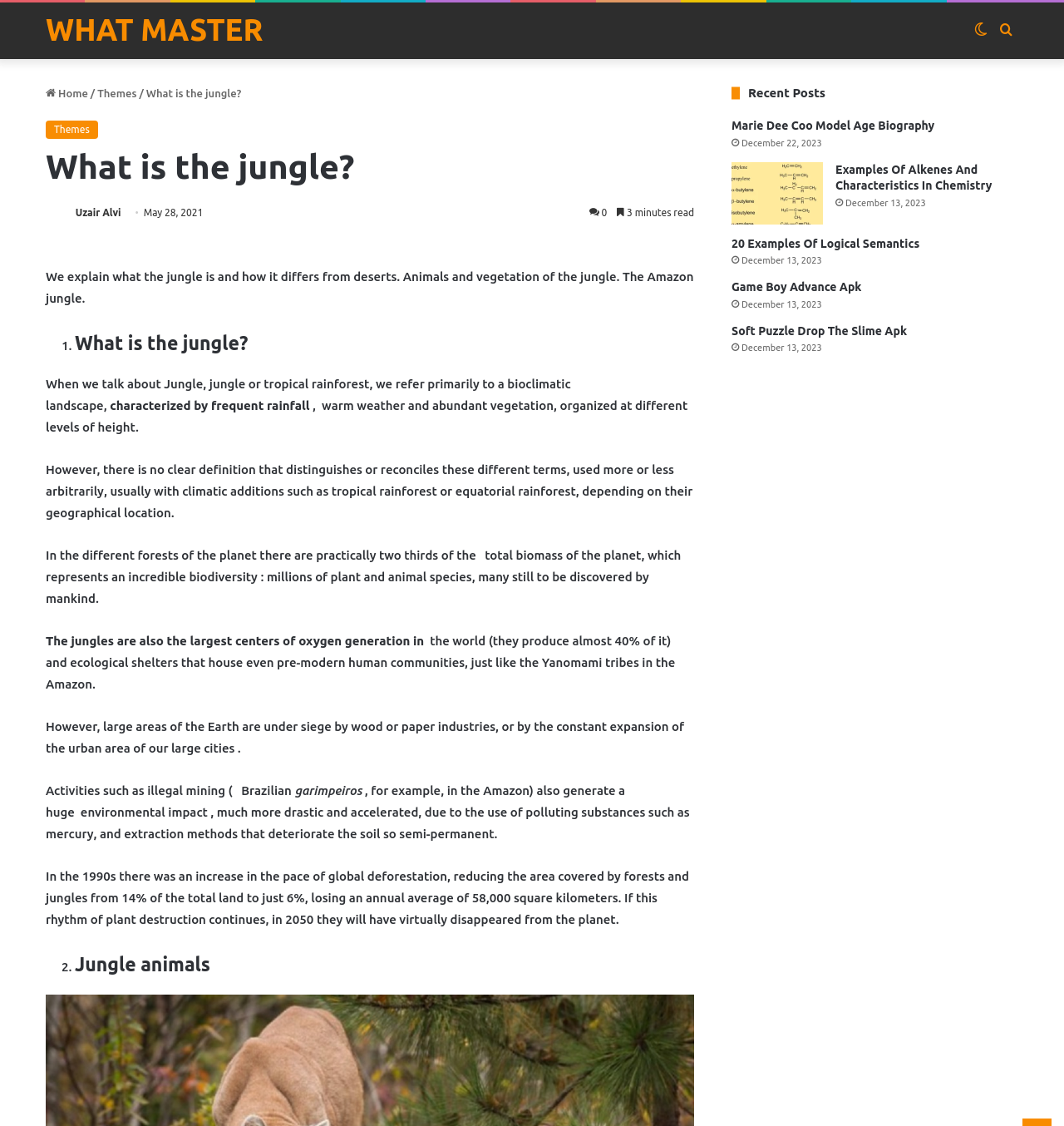Locate the bounding box coordinates of the element that should be clicked to fulfill the instruction: "Read the article about 'Marie Dee Coo Model Age Biography'".

[0.688, 0.106, 0.878, 0.117]